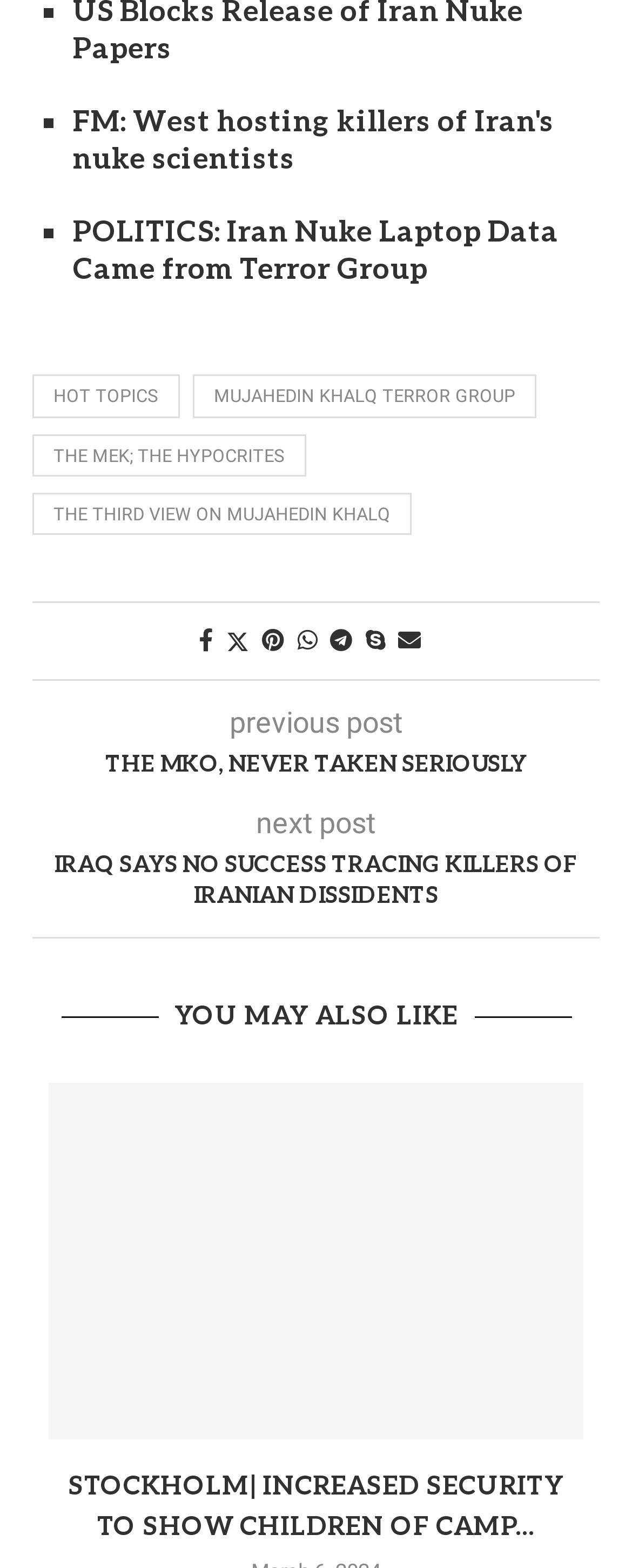Extract the bounding box coordinates for the UI element described as: "The MKO, never taken seriously".

[0.051, 0.478, 0.949, 0.498]